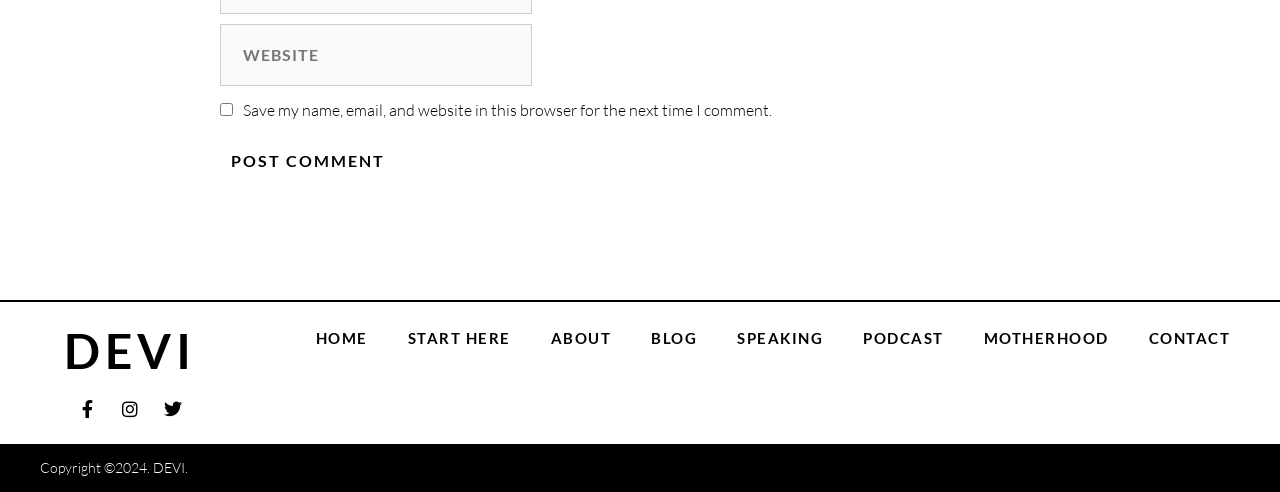Could you locate the bounding box coordinates for the section that should be clicked to accomplish this task: "Check save comment option".

[0.172, 0.21, 0.182, 0.236]